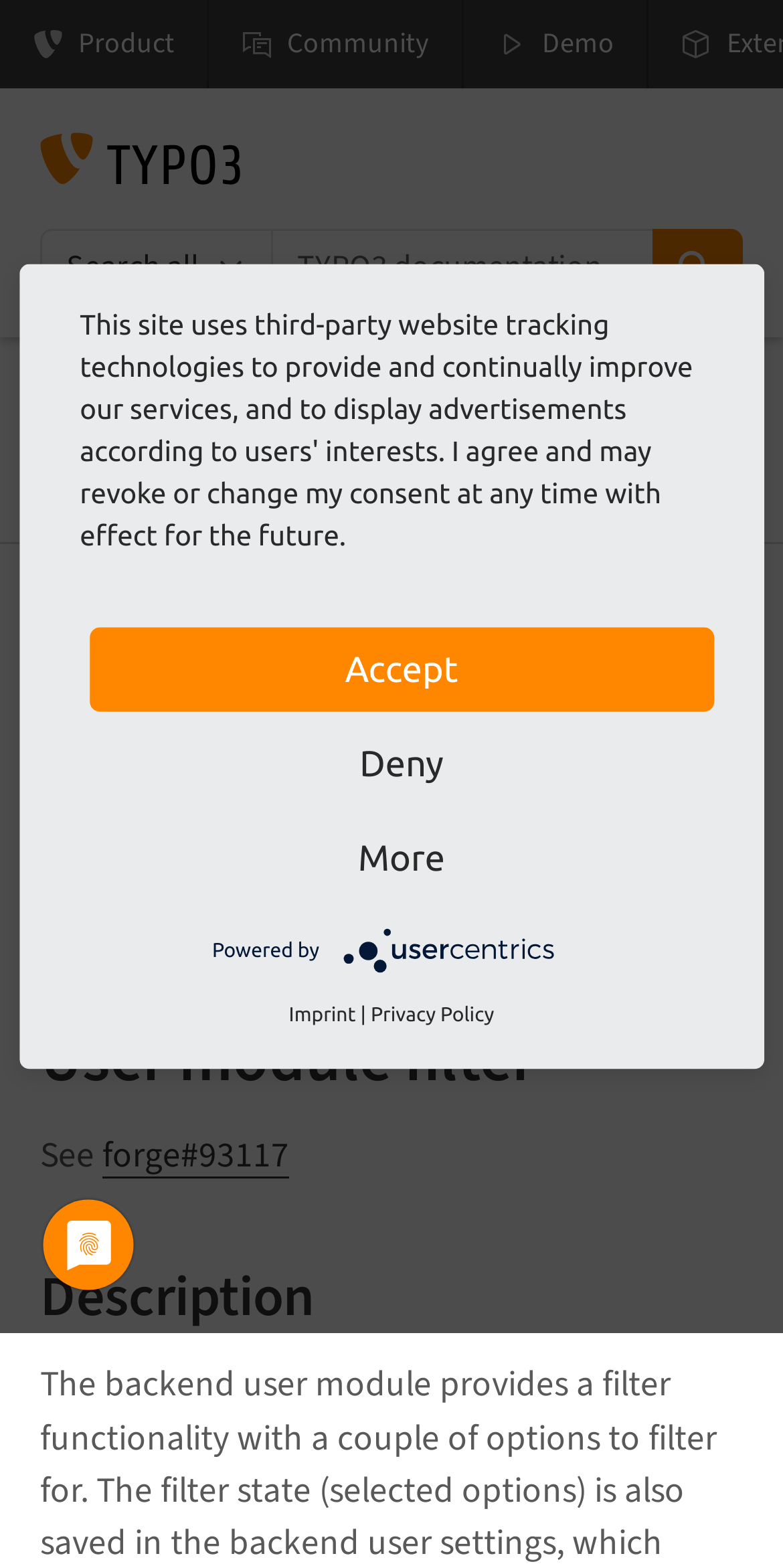Please determine the bounding box coordinates of the section I need to click to accomplish this instruction: "Click on the Product link".

[0.0, 0.0, 0.264, 0.056]